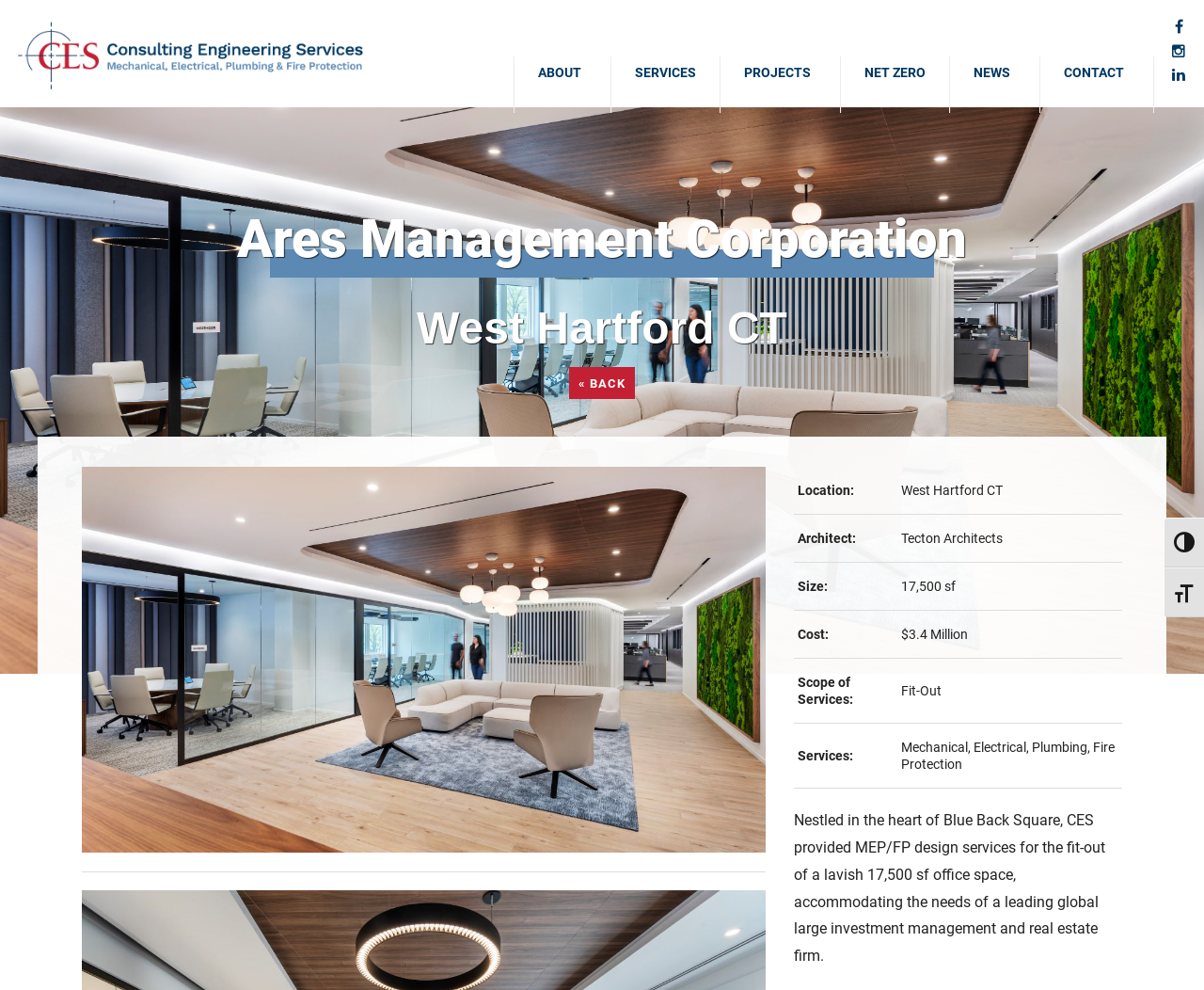Predict the bounding box coordinates of the UI element that matches this description: "Fashion". The coordinates should be in the format [left, top, right, bottom] with each value between 0 and 1.

None